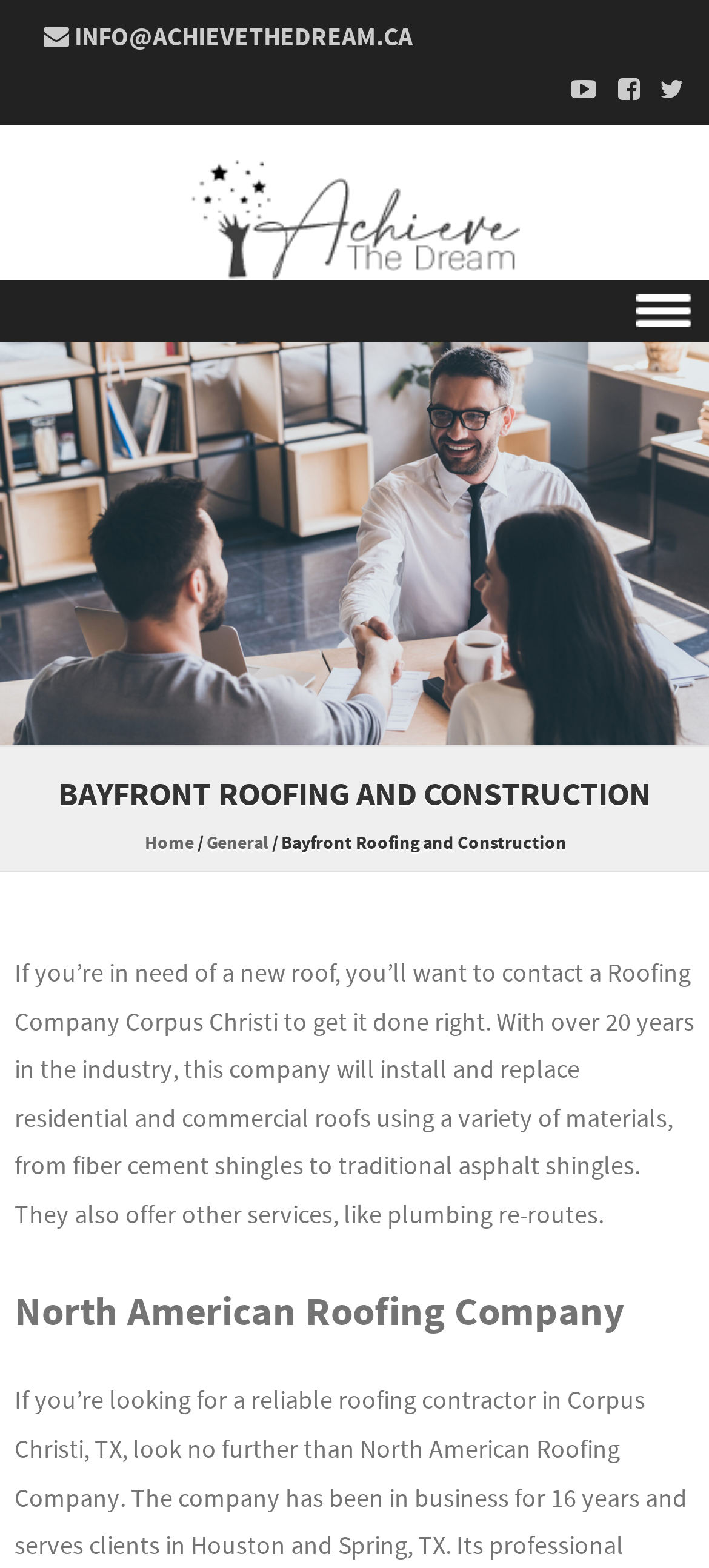What is the name of the roofing company mentioned in the article?
Using the visual information from the image, give a one-word or short-phrase answer.

North American Roofing Company